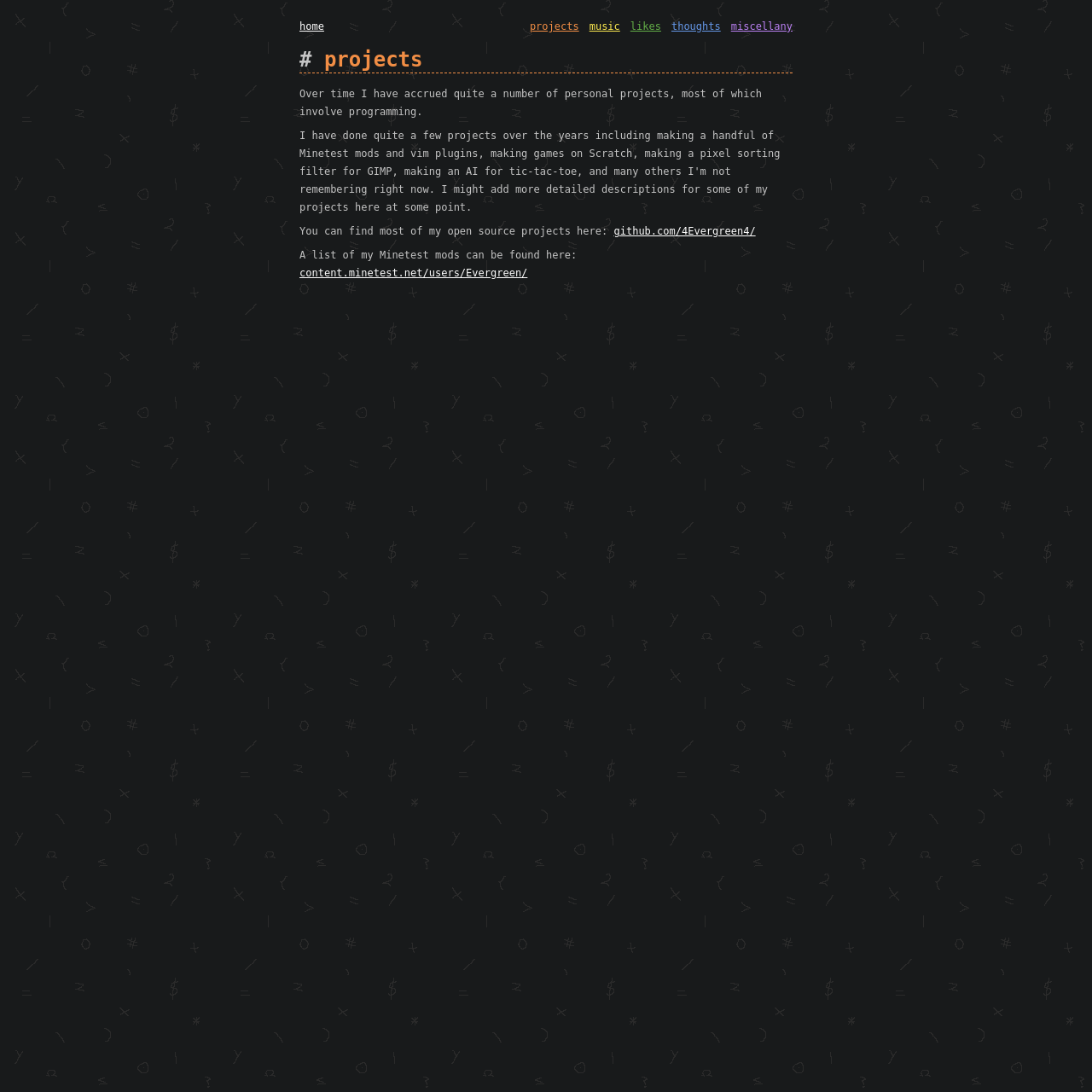What is the username of the author on content.minetest.net?
Please answer using one word or phrase, based on the screenshot.

Evergreen